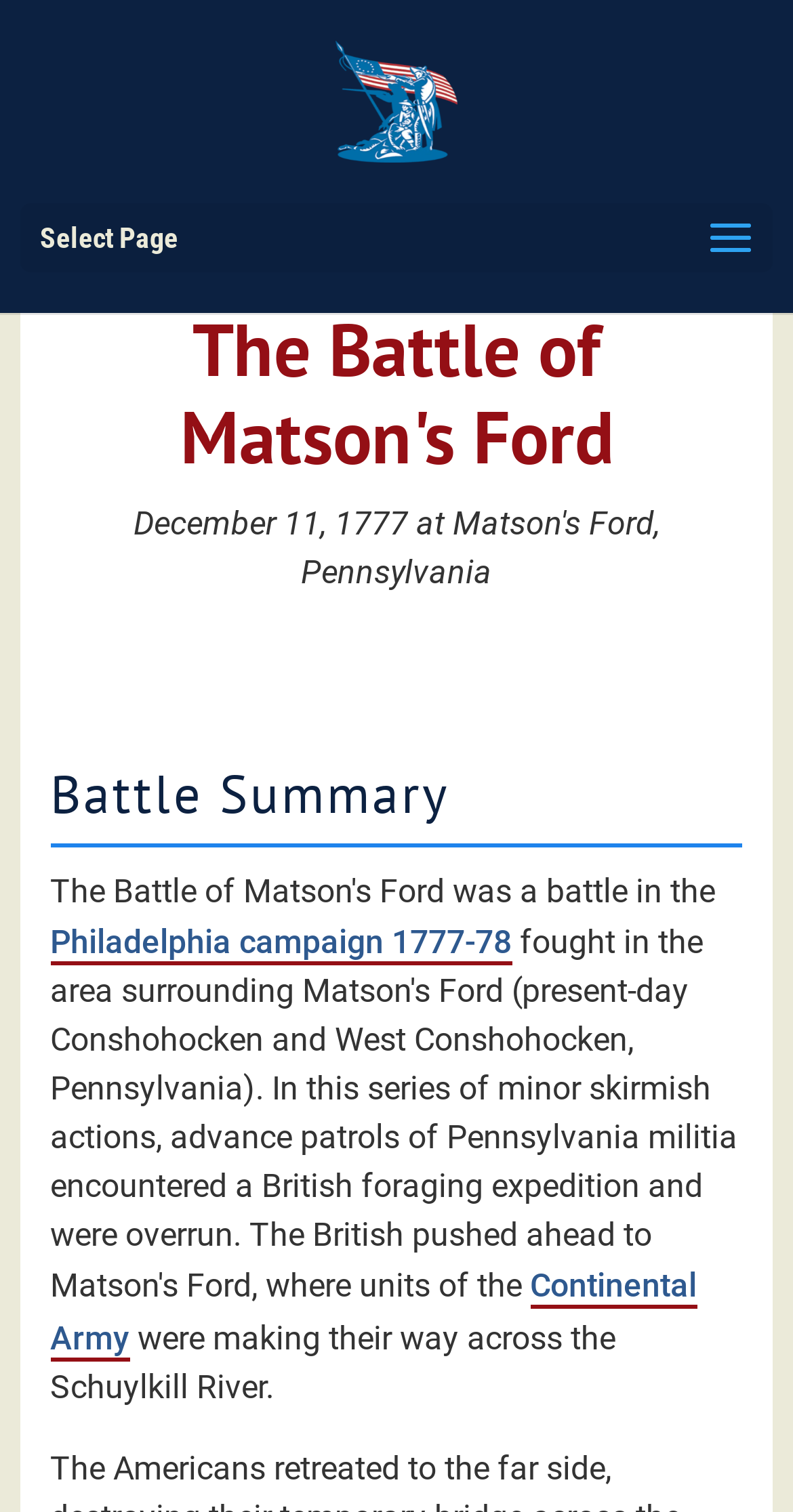What is the name of the campaign mentioned on this page?
Using the information presented in the image, please offer a detailed response to the question.

I found the answer by looking at the link element on the page, which says 'Philadelphia campaign 1777-78'. This link is part of the battle summary, indicating that the Philadelphia campaign is related to the battle.